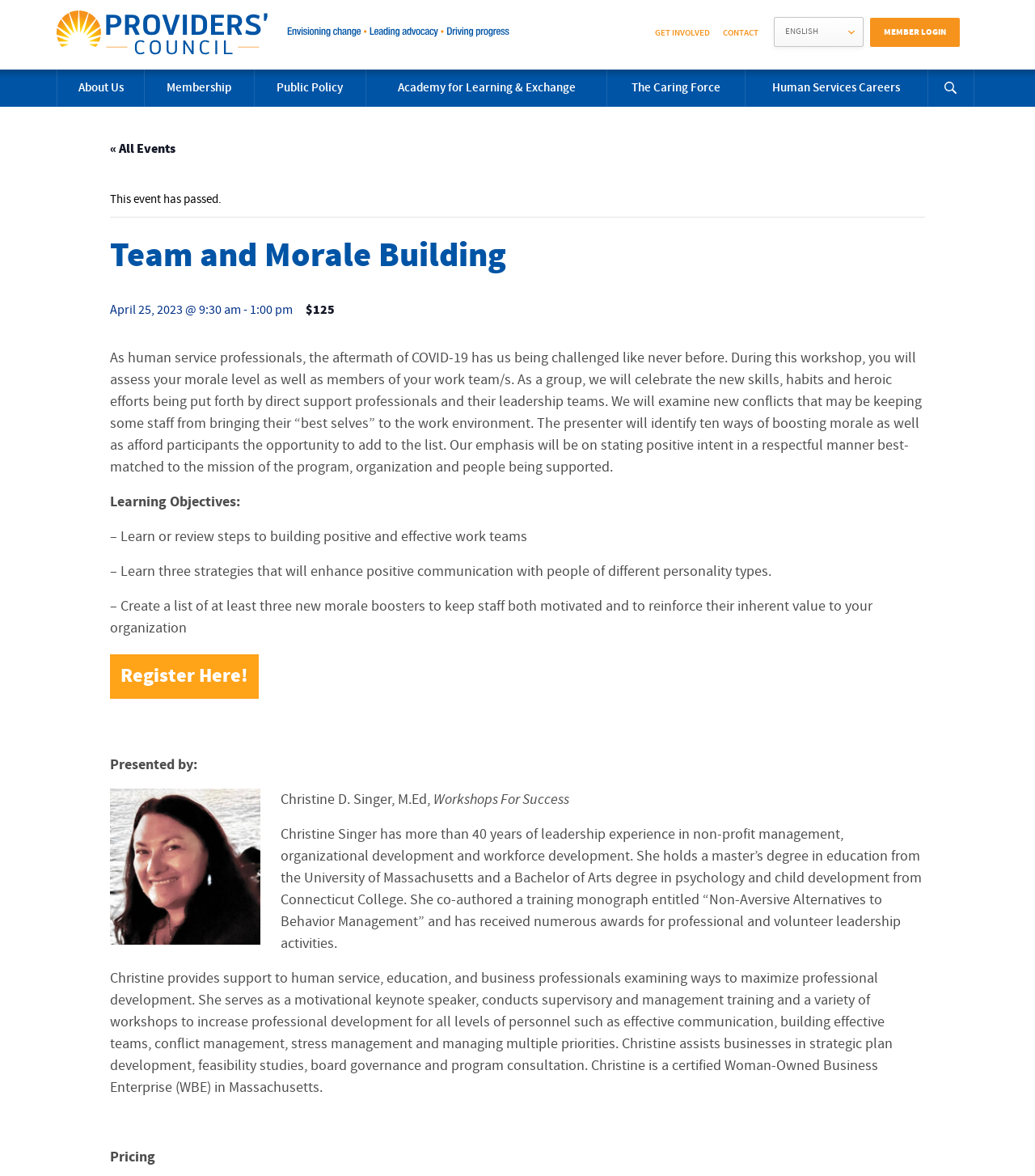Could you specify the bounding box coordinates for the clickable section to complete the following instruction: "Fill in the 'Name' field"?

None